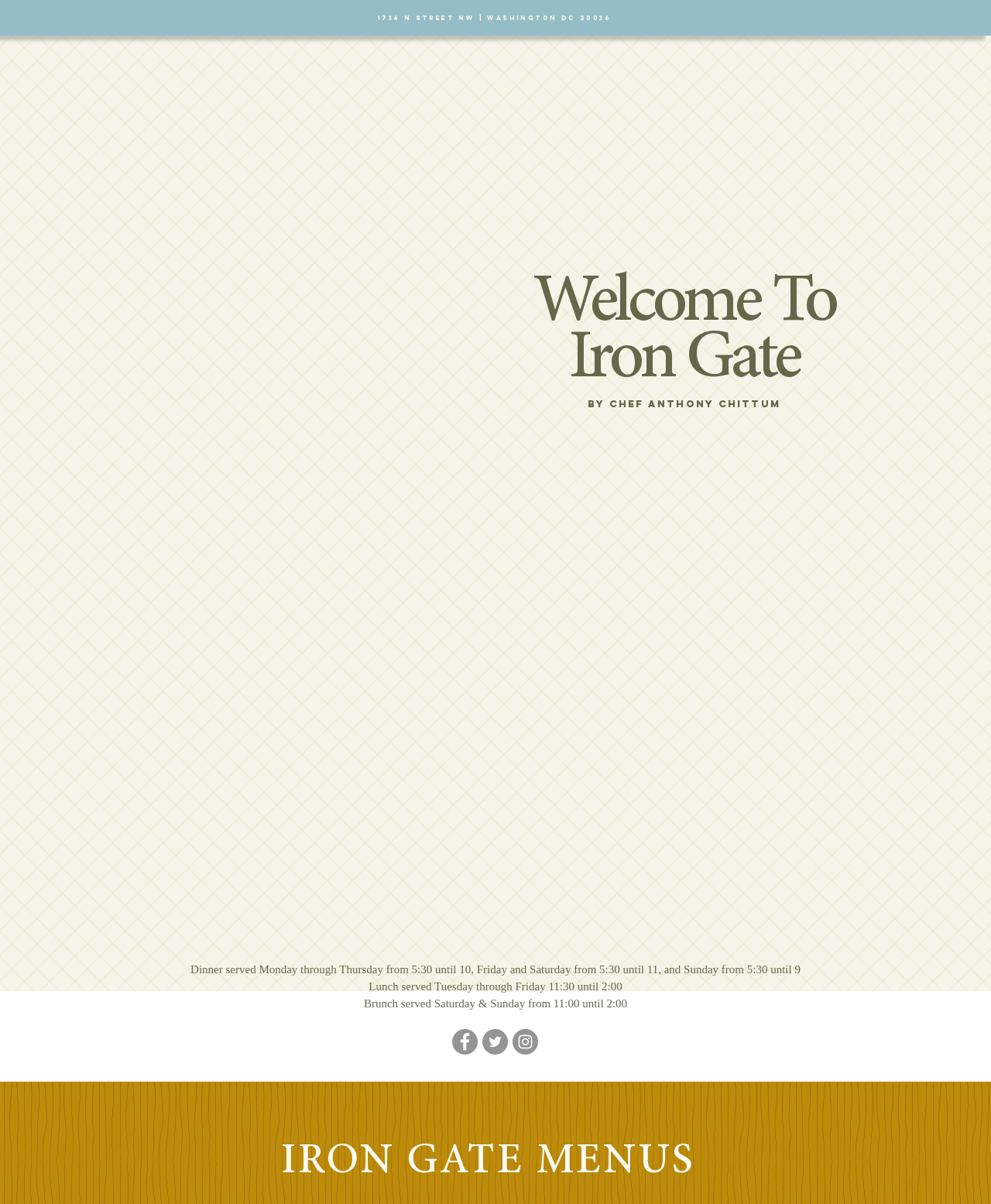Provide a one-word or short-phrase answer to the question:
What is the name of the chef leading Iron Gate?

Chef Anthony Chittum